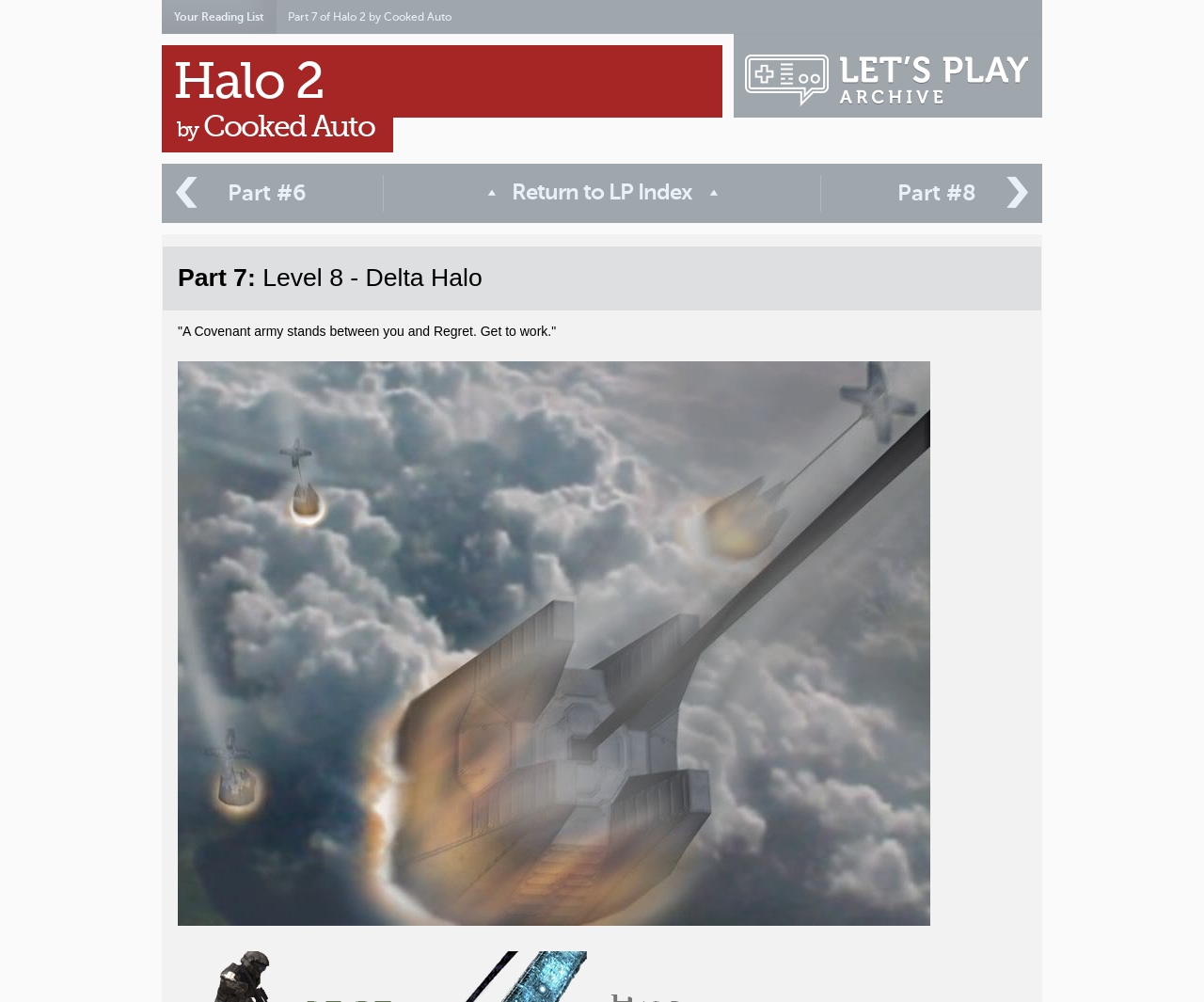Bounding box coordinates are specified in the format (top-left x, top-left y, bottom-right x, bottom-right y). All values are floating point numbers bounded between 0 and 1. Please provide the bounding box coordinate of the region this sentence describes: Halo 2

[0.144, 0.05, 0.269, 0.111]